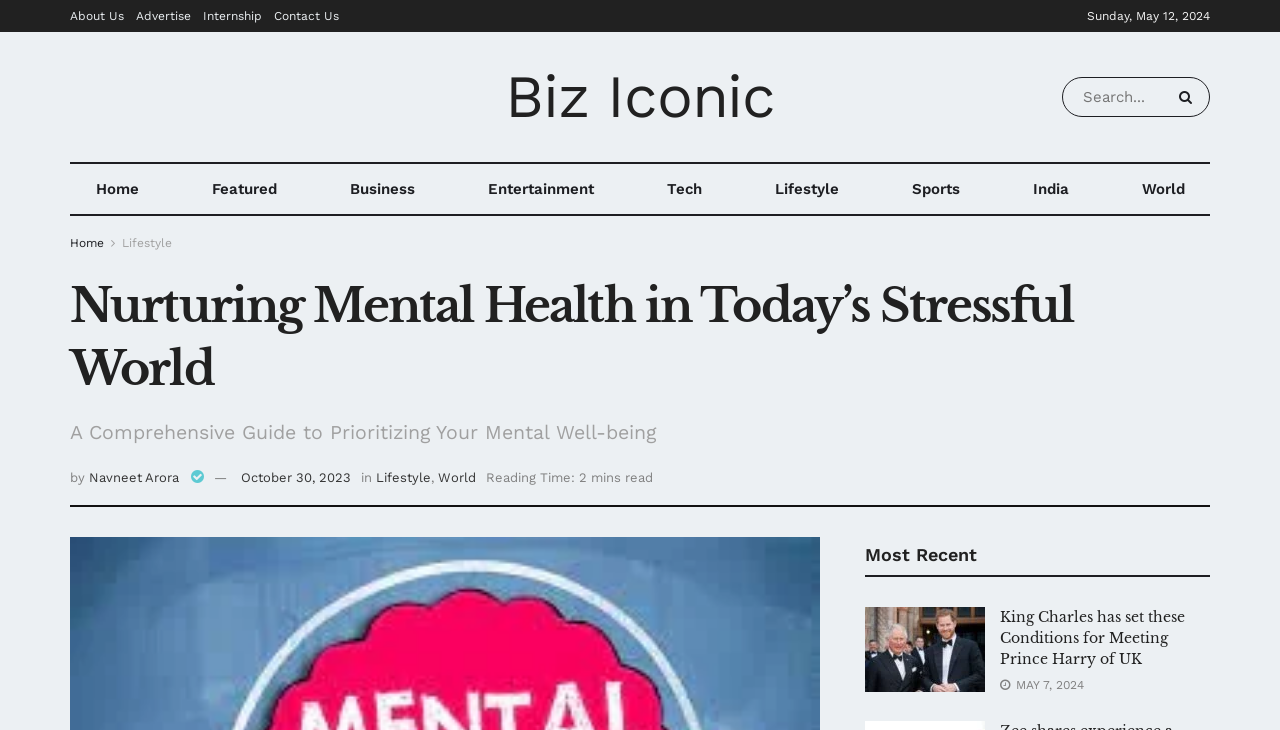Pinpoint the bounding box coordinates of the clickable area needed to execute the instruction: "View the latest news in the Lifestyle section". The coordinates should be specified as four float numbers between 0 and 1, i.e., [left, top, right, bottom].

[0.585, 0.225, 0.675, 0.293]